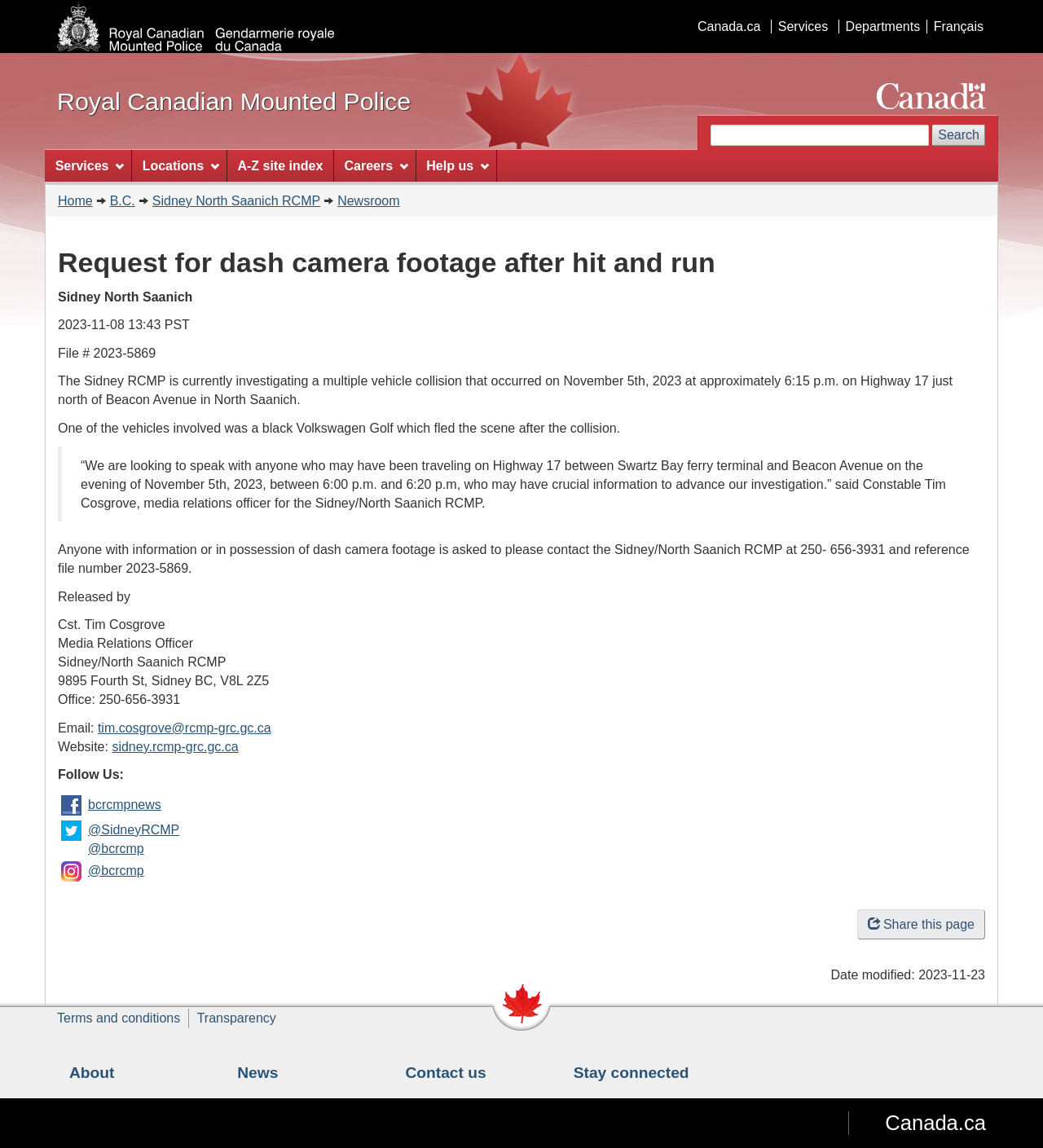Provide the bounding box coordinates for the UI element described in this sentence: "Stay connected". The coordinates should be four float values between 0 and 1, i.e., [left, top, right, bottom].

[0.55, 0.927, 0.661, 0.942]